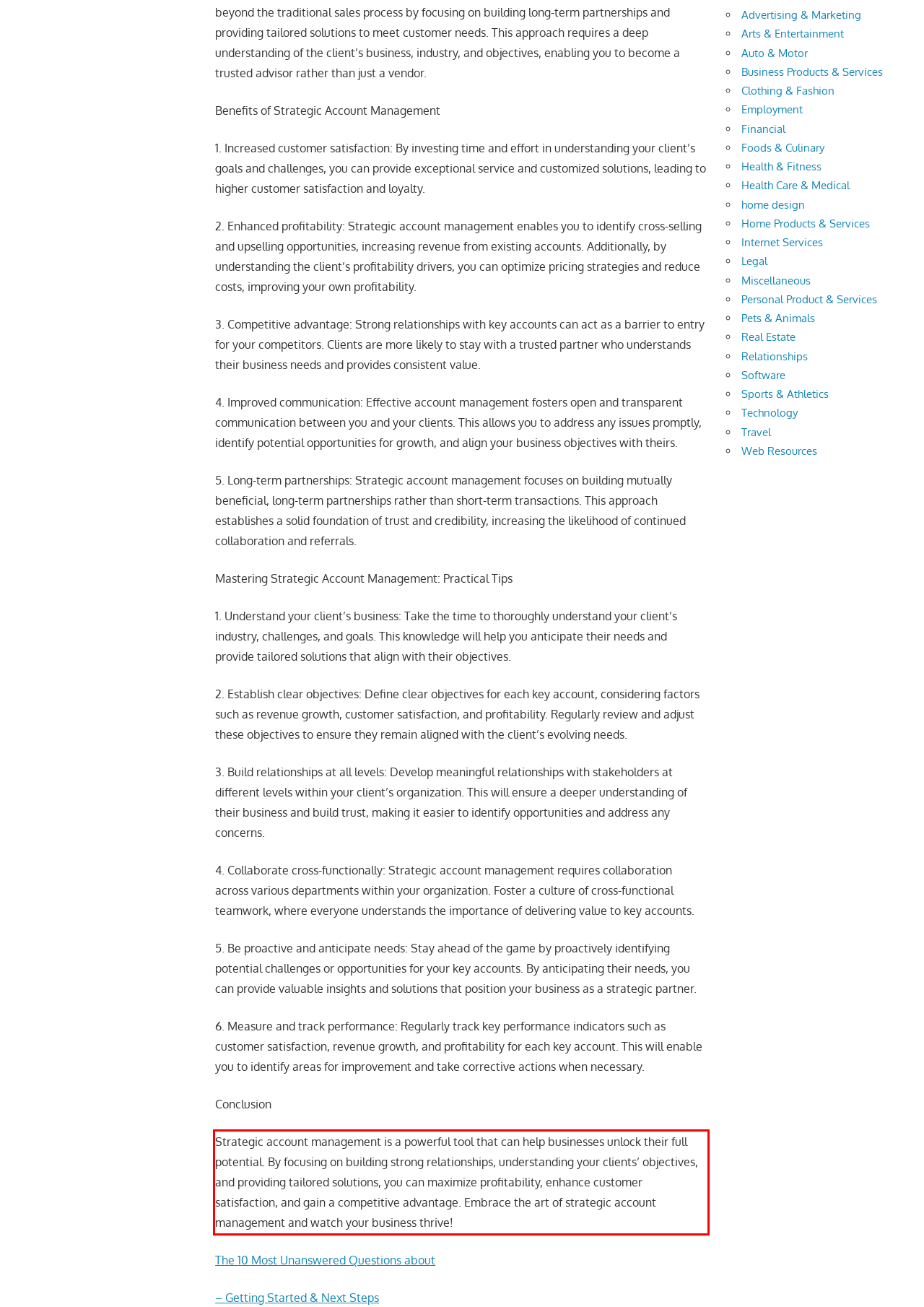Using the webpage screenshot, recognize and capture the text within the red bounding box.

Strategic account management is a powerful tool that can help businesses unlock their full potential. By focusing on building strong relationships, understanding your clients’ objectives, and providing tailored solutions, you can maximize profitability, enhance customer satisfaction, and gain a competitive advantage. Embrace the art of strategic account management and watch your business thrive!